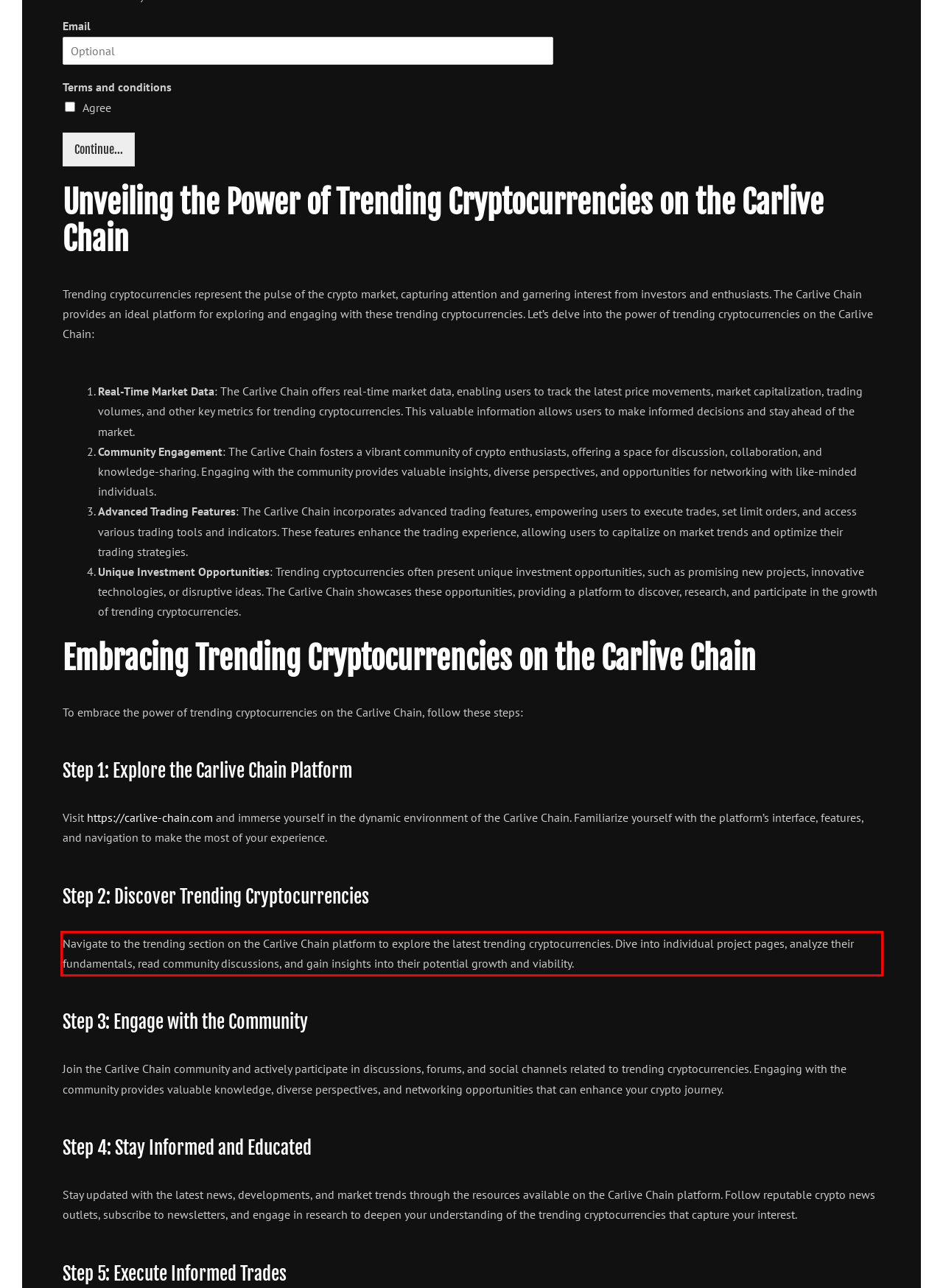Please examine the webpage screenshot and extract the text within the red bounding box using OCR.

Navigate to the trending section on the Carlive Chain platform to explore the latest trending cryptocurrencies. Dive into individual project pages, analyze their fundamentals, read community discussions, and gain insights into their potential growth and viability.